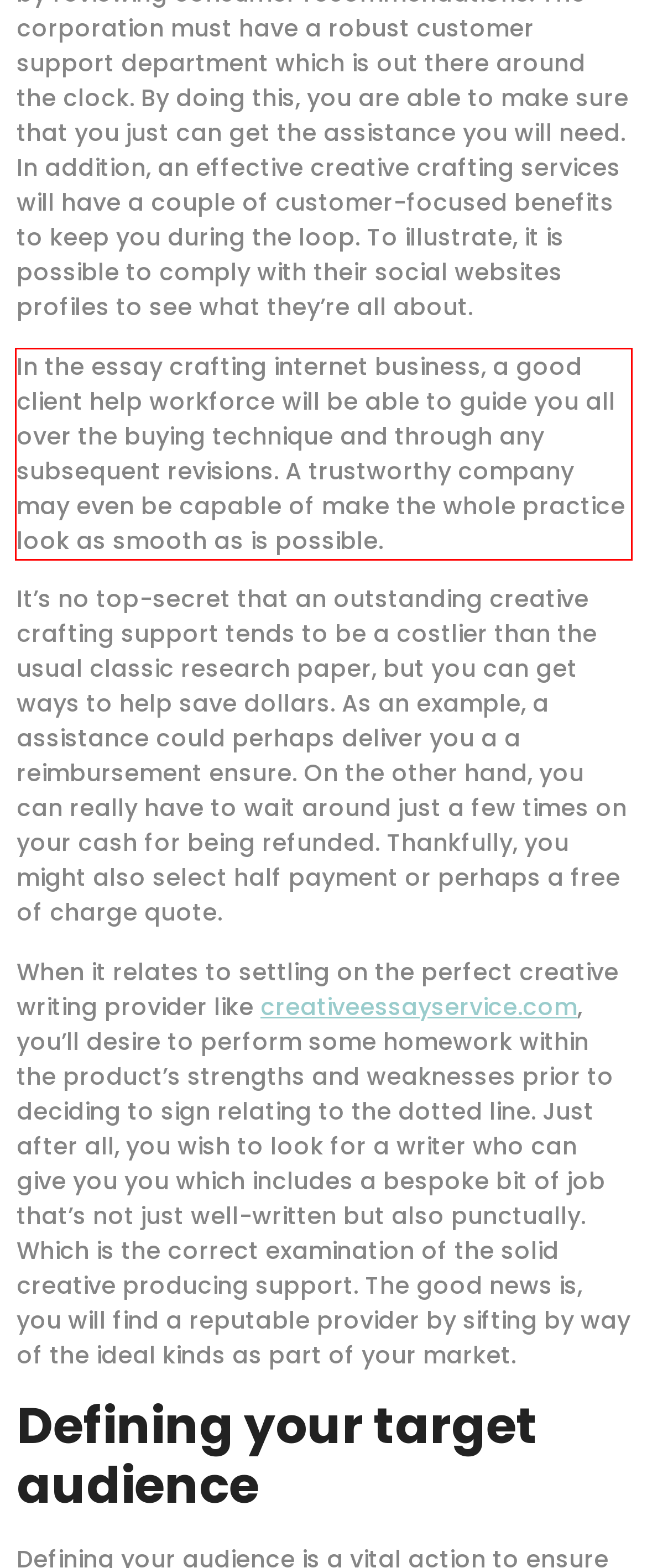You have a screenshot with a red rectangle around a UI element. Recognize and extract the text within this red bounding box using OCR.

In the essay crafting internet business, a good client help workforce will be able to guide you all over the buying technique and through any subsequent revisions. A trustworthy company may even be capable of make the whole practice look as smooth as is possible.